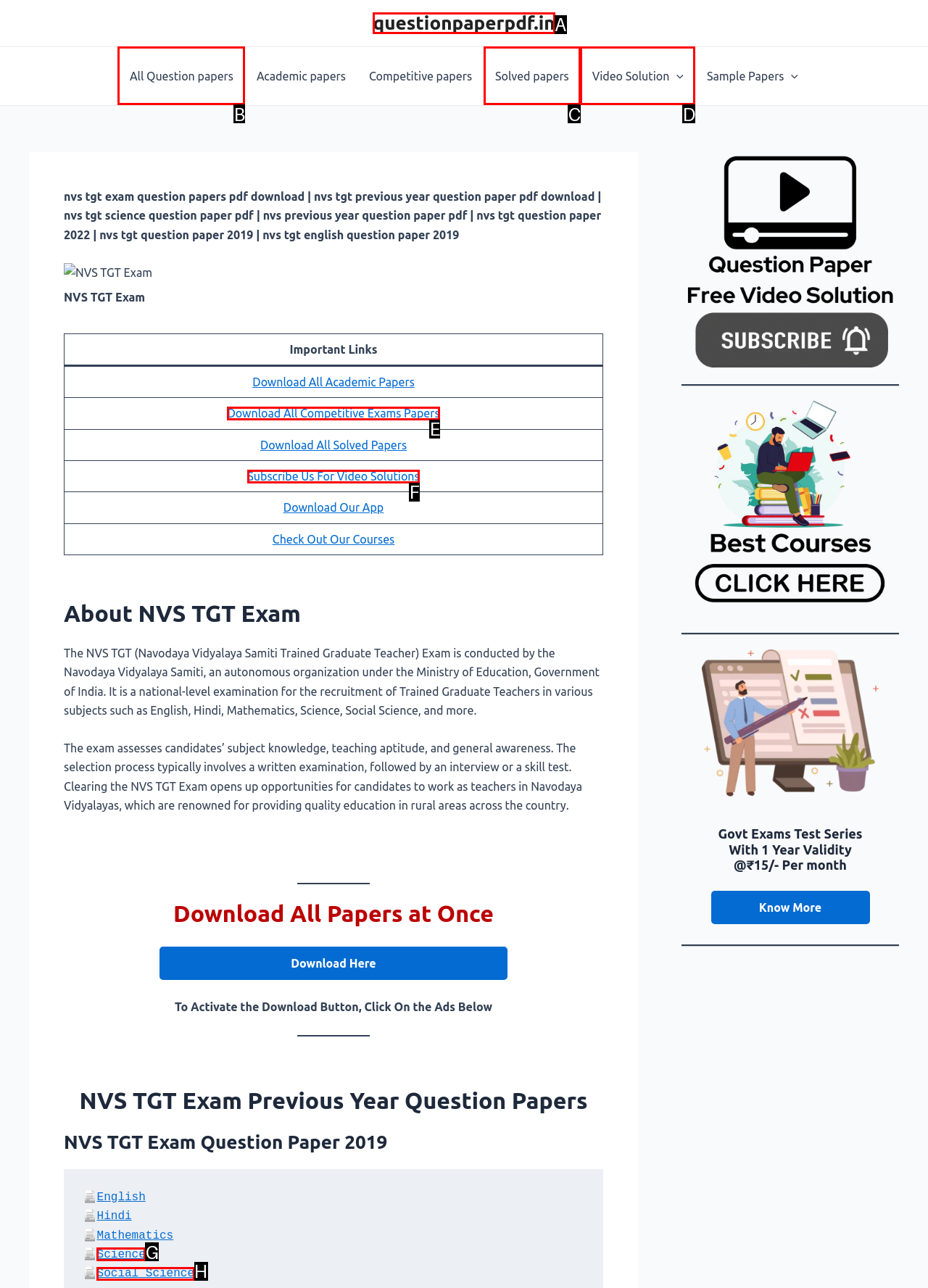Select the appropriate HTML element that needs to be clicked to execute the following task: Subscribe Us For Video Solutions. Respond with the letter of the option.

F